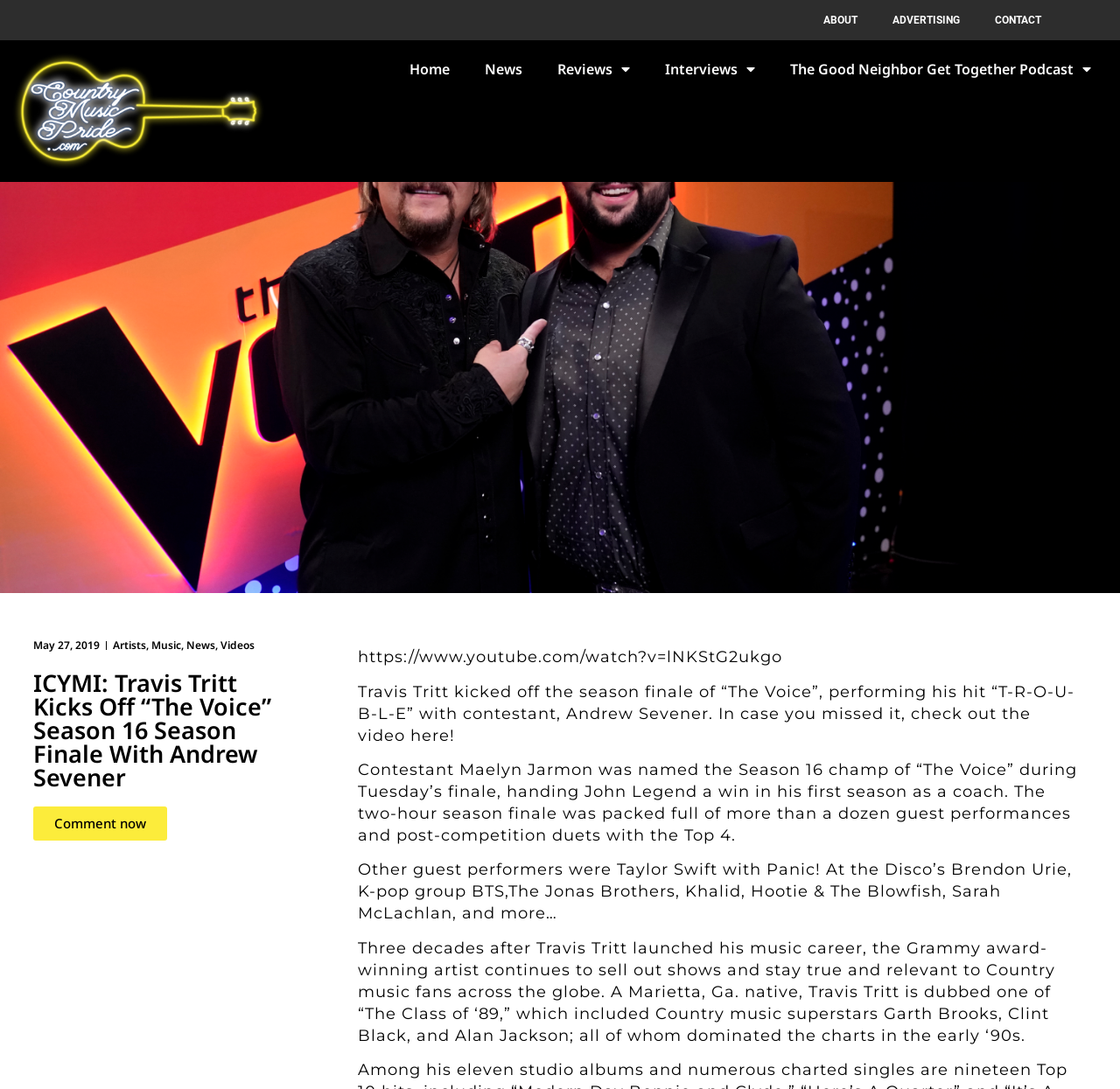Craft a detailed narrative of the webpage's structure and content.

The webpage is about Country Music Pride, with a focus on Travis Tritt's performance on "The Voice" season 16 season finale with contestant Andrew Sevener. At the top, there are several links, including "ABOUT", "ADVERTISING", and "CONTACT", aligned horizontally. Below these links, there is a row of navigation links, including "Home", "News", "Reviews", "Interviews", and "The Good Neighbor Get Together Podcast", with some of them having dropdown menus.

On the left side, there are several links, including "May 27, 2019", "Artists", "Music", "News", and "Videos", arranged vertically. Above these links, there is a heading that reads "ICYMI: Travis Tritt Kicks Off “The Voice” Season 16 Season Finale With Andrew Sevener". 

In the main content area, there is a YouTube video link and a brief description of Travis Tritt's performance on "The Voice". Below this, there are three paragraphs of text. The first paragraph describes the winner of "The Voice" season 16, Maelyn Jarmon, and the finale's guest performances. The second paragraph lists more guest performers, including Taylor Swift, BTS, and The Jonas Brothers. The third paragraph provides a brief biography of Travis Tritt, describing his music career and relevance to Country music fans.

At the bottom, there is a "Comment now" link. Overall, the webpage is focused on providing news and information about Country music, with a specific focus on Travis Tritt's performance on "The Voice".